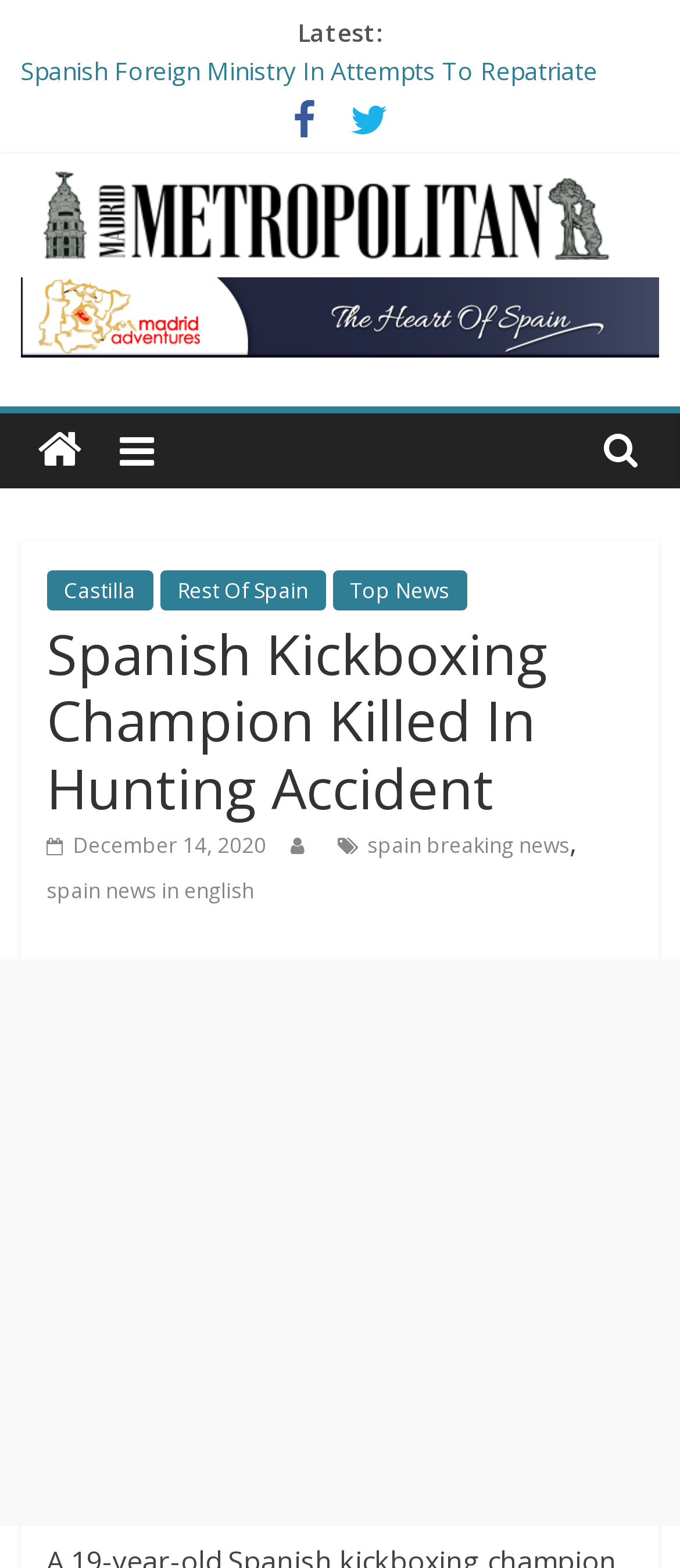Using the description: "spain news in english", determine the UI element's bounding box coordinates. Ensure the coordinates are in the format of four float numbers between 0 and 1, i.e., [left, top, right, bottom].

[0.068, 0.558, 0.374, 0.577]